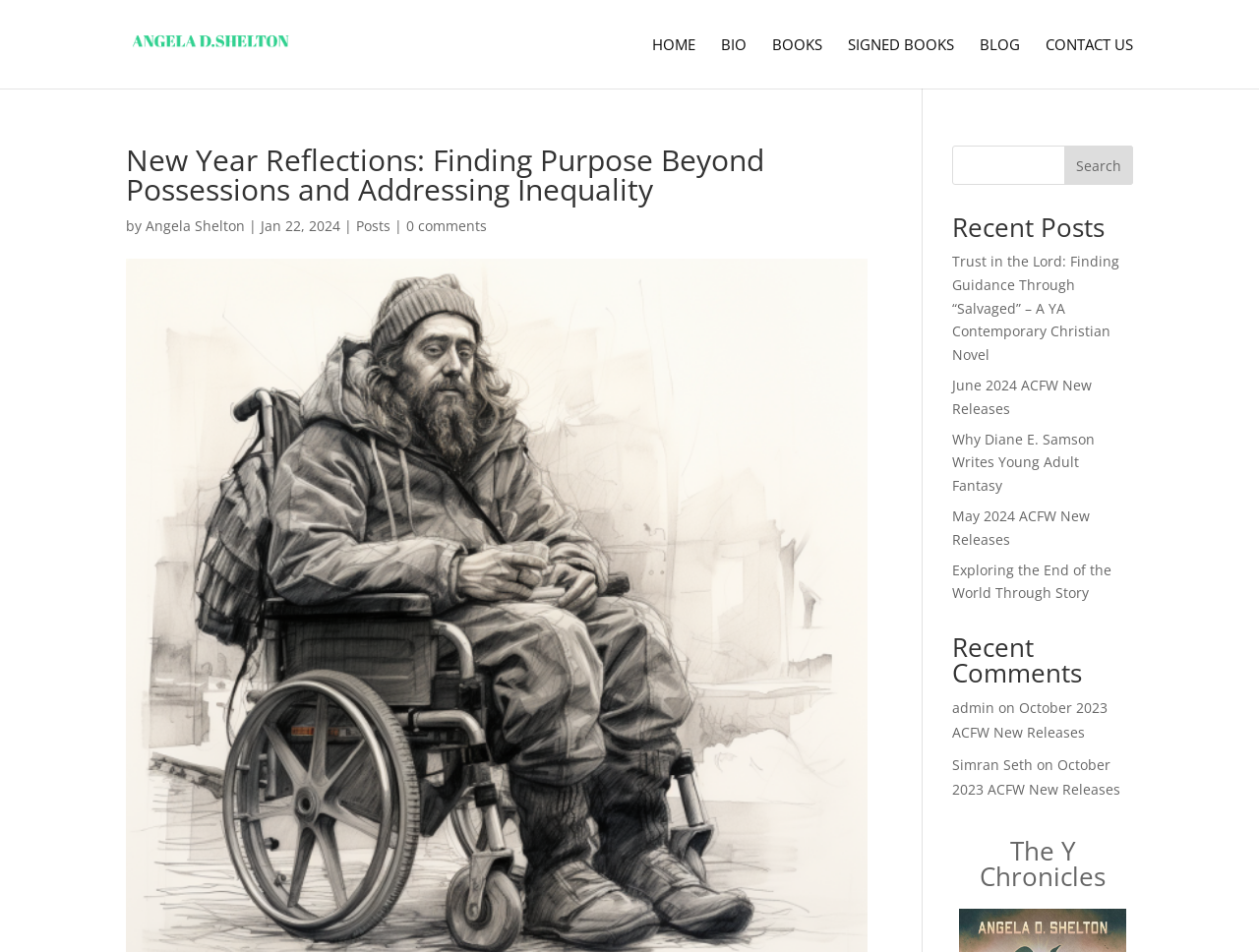Examine the image and give a thorough answer to the following question:
What is the name of the section below the search bar?

I found the name of the section by looking at the heading 'Recent Posts' which is located below the search bar, indicating that this section is dedicated to displaying recent posts.